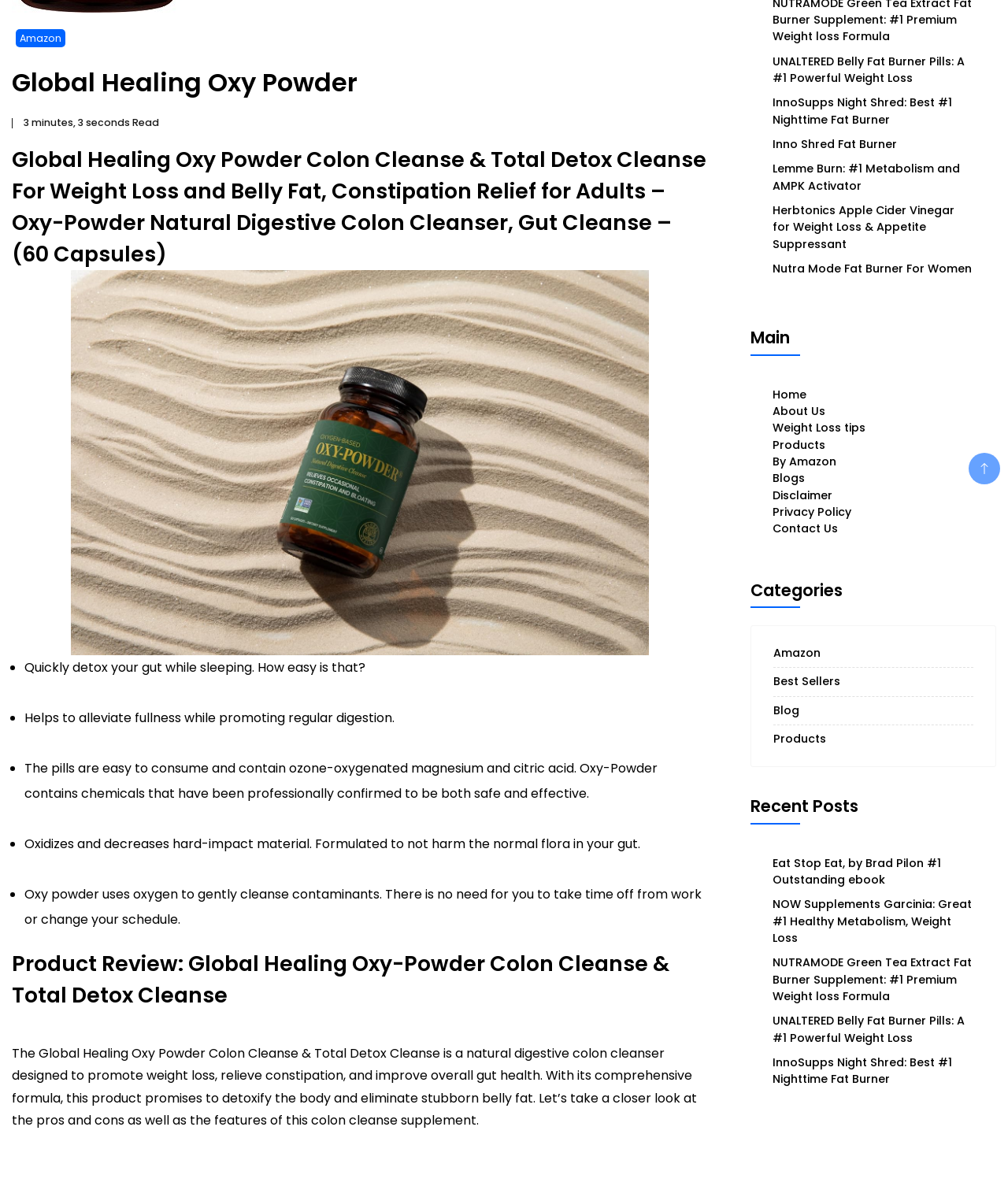Given the element description Weight Loss tips, specify the bounding box coordinates of the corresponding UI element in the format (top-left x, top-left y, bottom-right x, bottom-right y). All values must be between 0 and 1.

[0.766, 0.354, 0.858, 0.367]